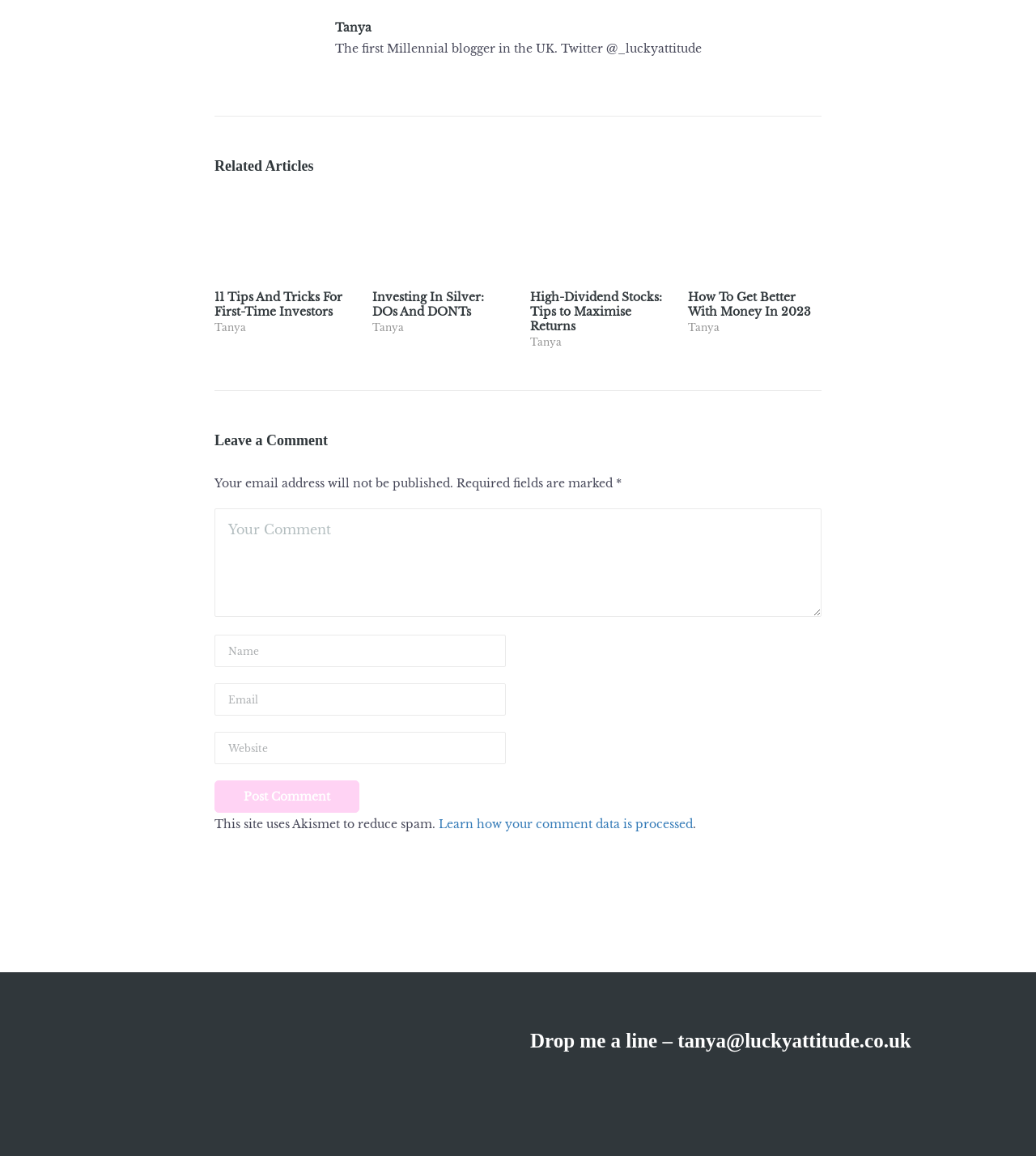Identify the bounding box coordinates of the section to be clicked to complete the task described by the following instruction: "Click on the link to read '11 Tips And Tricks For First-Time Investors'". The coordinates should be four float numbers between 0 and 1, formatted as [left, top, right, bottom].

[0.207, 0.251, 0.336, 0.276]